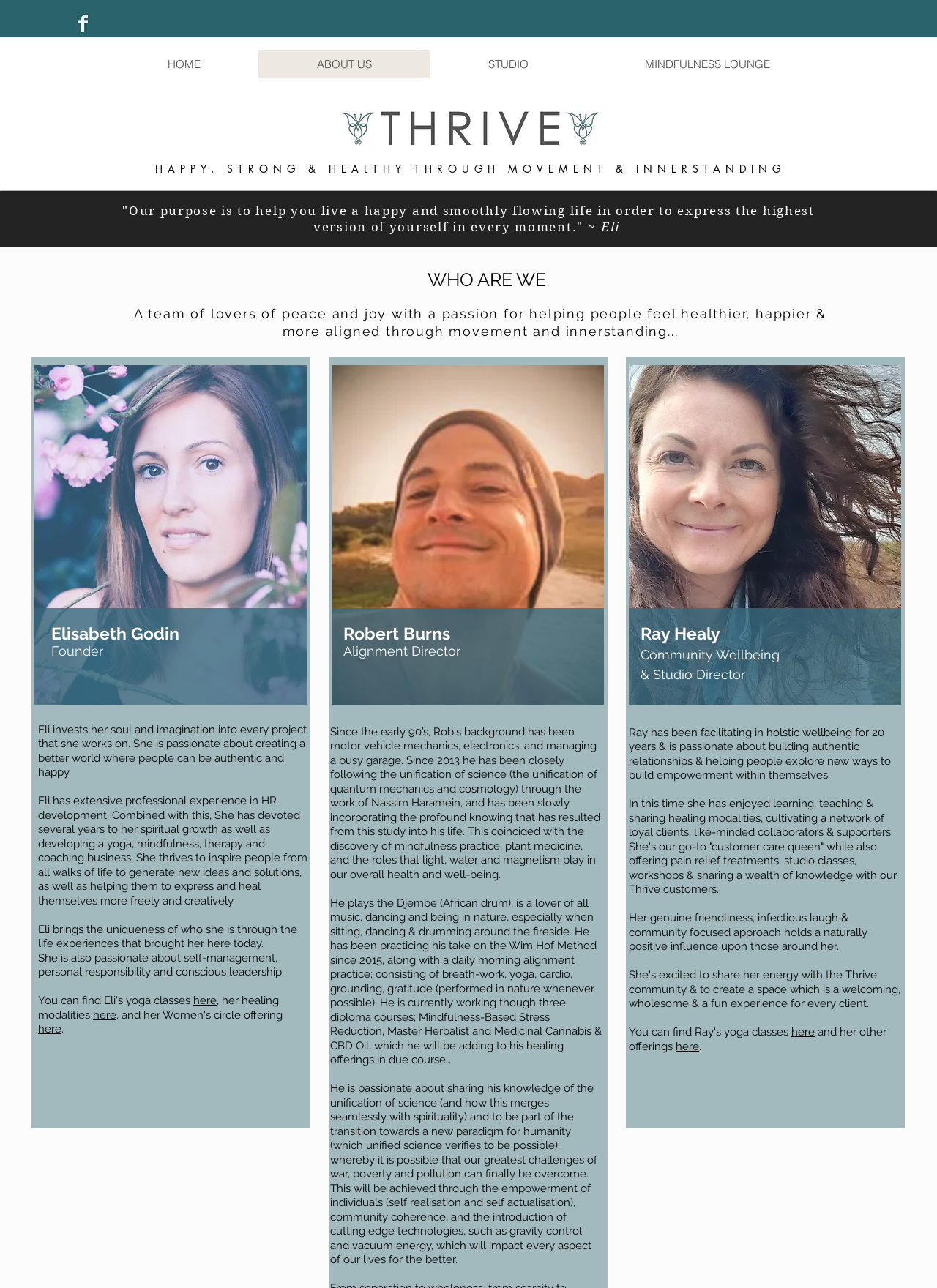Please indicate the bounding box coordinates for the clickable area to complete the following task: "Click on the 'Pomoc zdalna' link". The coordinates should be specified as four float numbers between 0 and 1, i.e., [left, top, right, bottom].

None